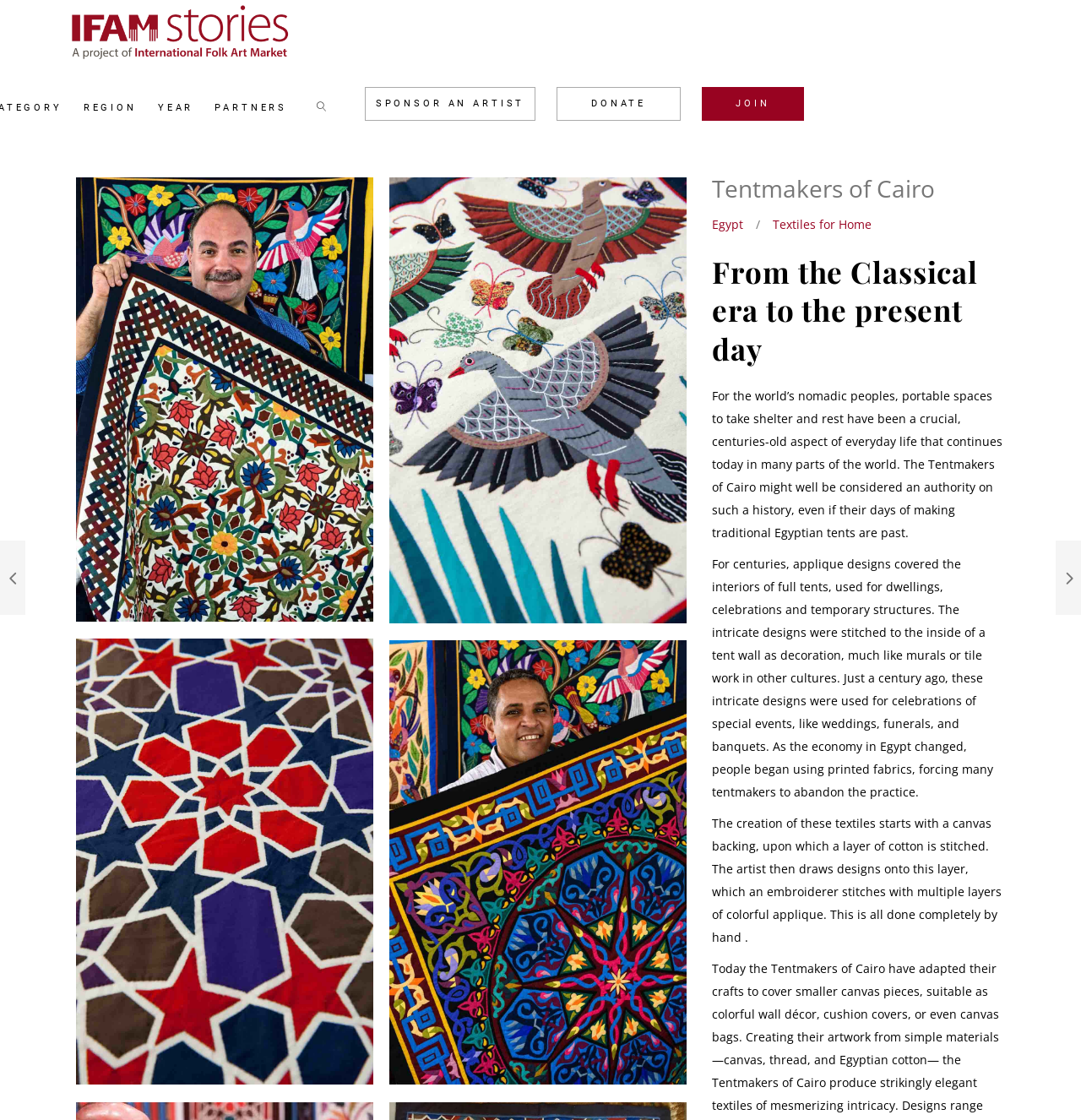Determine the bounding box coordinates of the clickable element necessary to fulfill the instruction: "Sponsor an artist". Provide the coordinates as four float numbers within the 0 to 1 range, i.e., [left, top, right, bottom].

[0.338, 0.078, 0.495, 0.107]